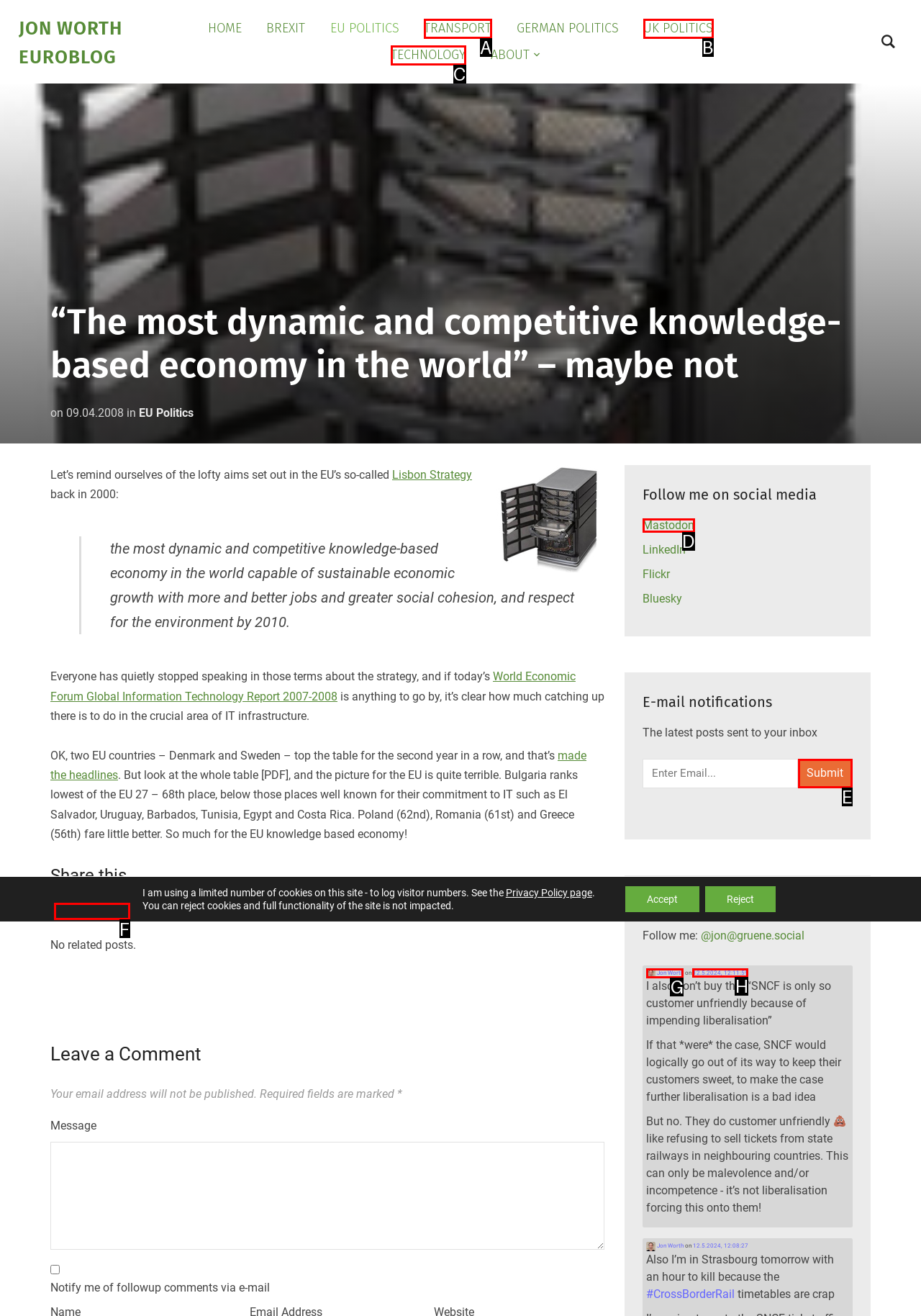Determine which UI element I need to click to achieve the following task: Share this on Mastodon Provide your answer as the letter of the selected option.

F